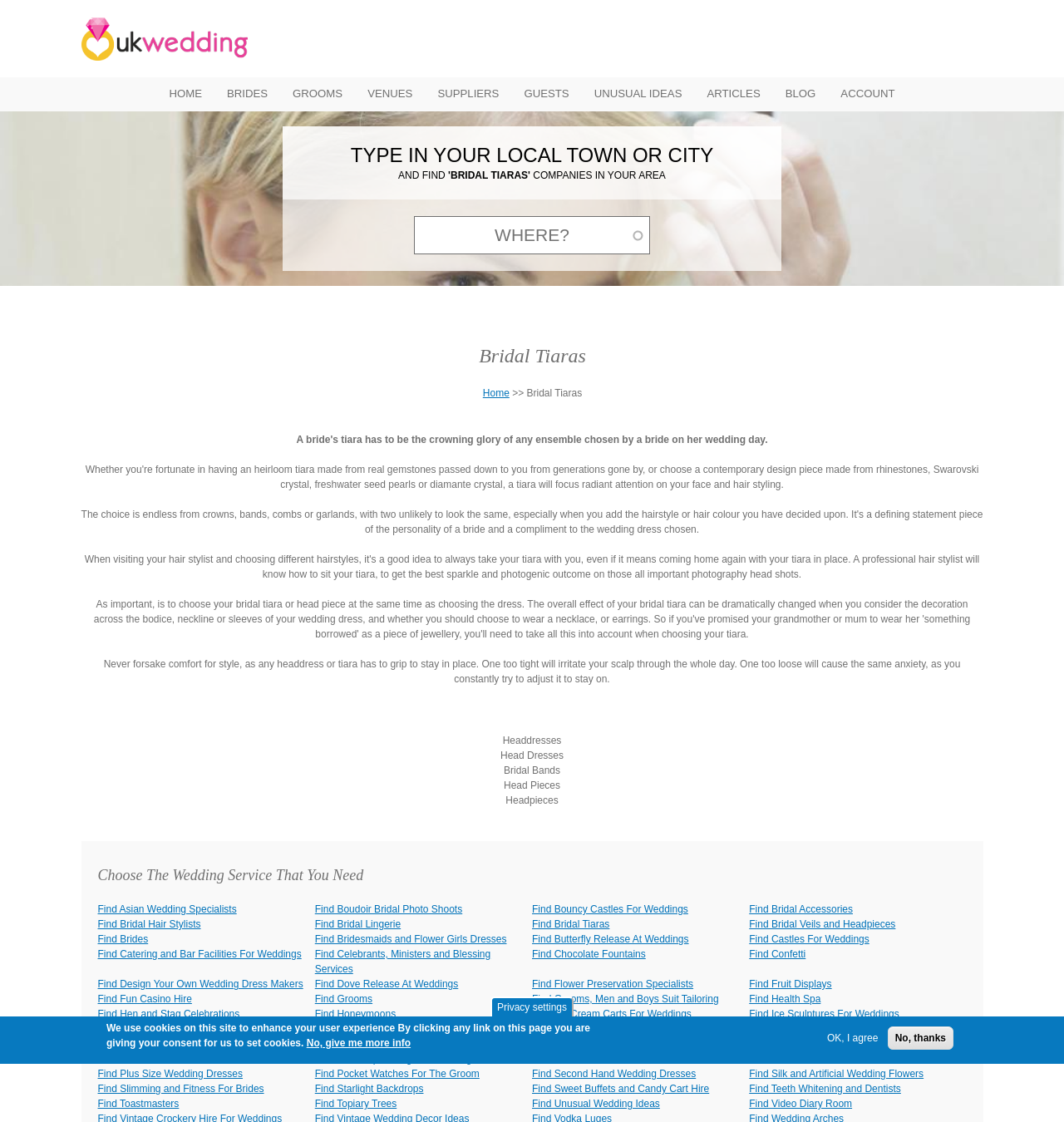Please locate the clickable area by providing the bounding box coordinates to follow this instruction: "Type in the 'Where?' textbox".

[0.389, 0.193, 0.611, 0.227]